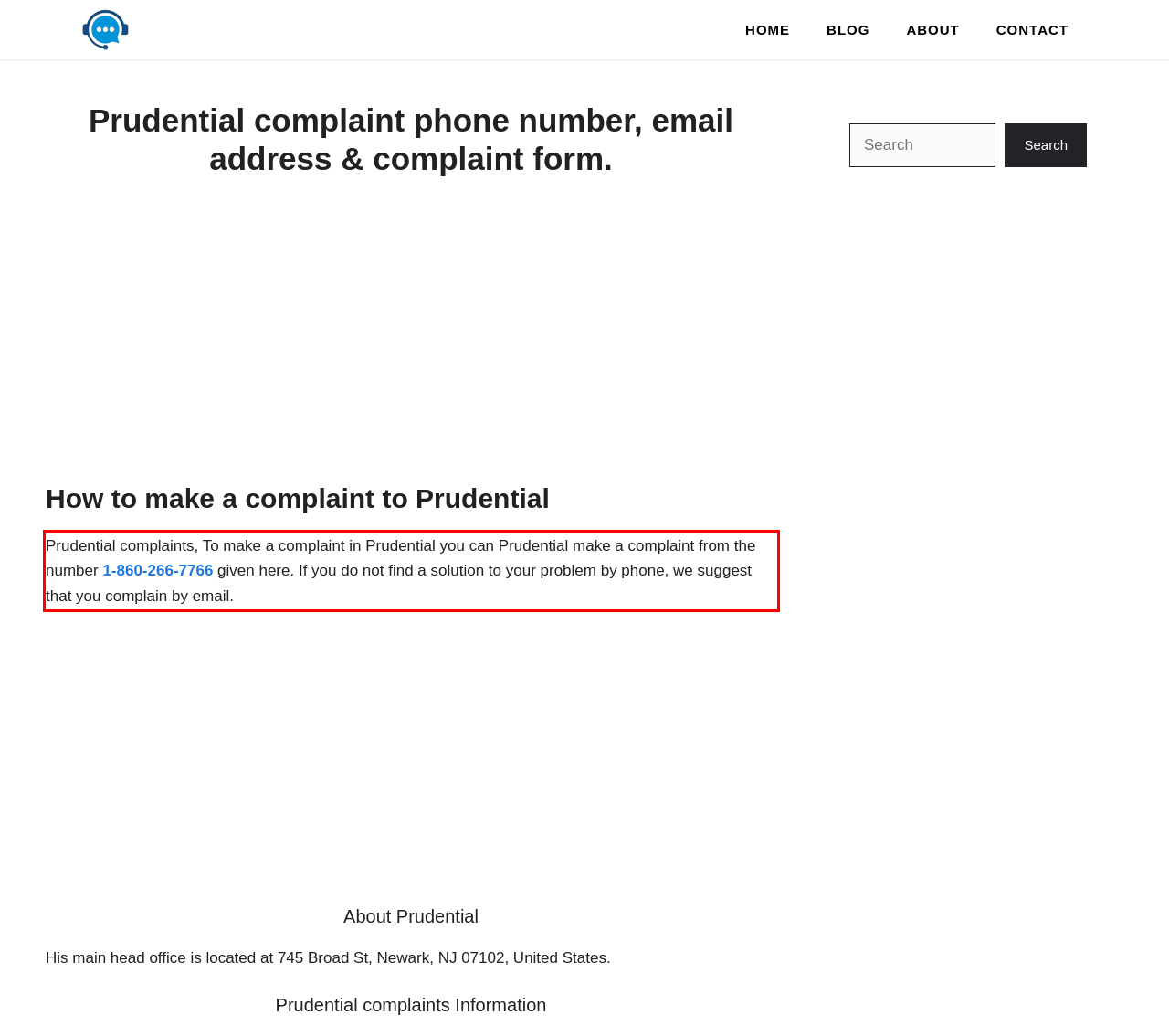Given the screenshot of the webpage, identify the red bounding box, and recognize the text content inside that red bounding box.

Prudential complaints, To make a complaint in Prudential you can Prudential make a complaint from the number 1-860-266-7766 given here. If you do not find a solution to your problem by phone, we suggest that you complain by email.